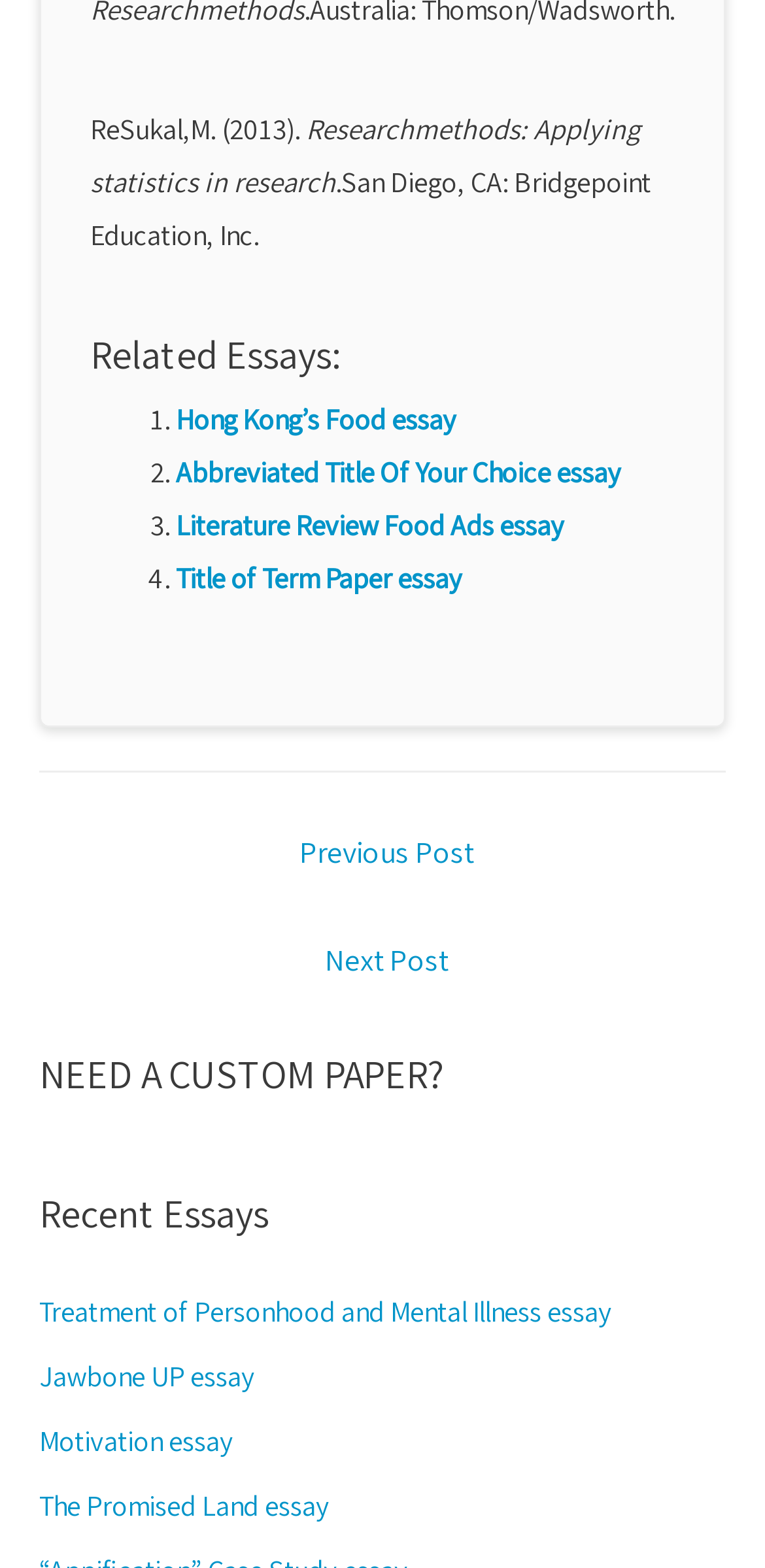Determine the bounding box coordinates for the clickable element to execute this instruction: "explore Reseller Services". Provide the coordinates as four float numbers between 0 and 1, i.e., [left, top, right, bottom].

None